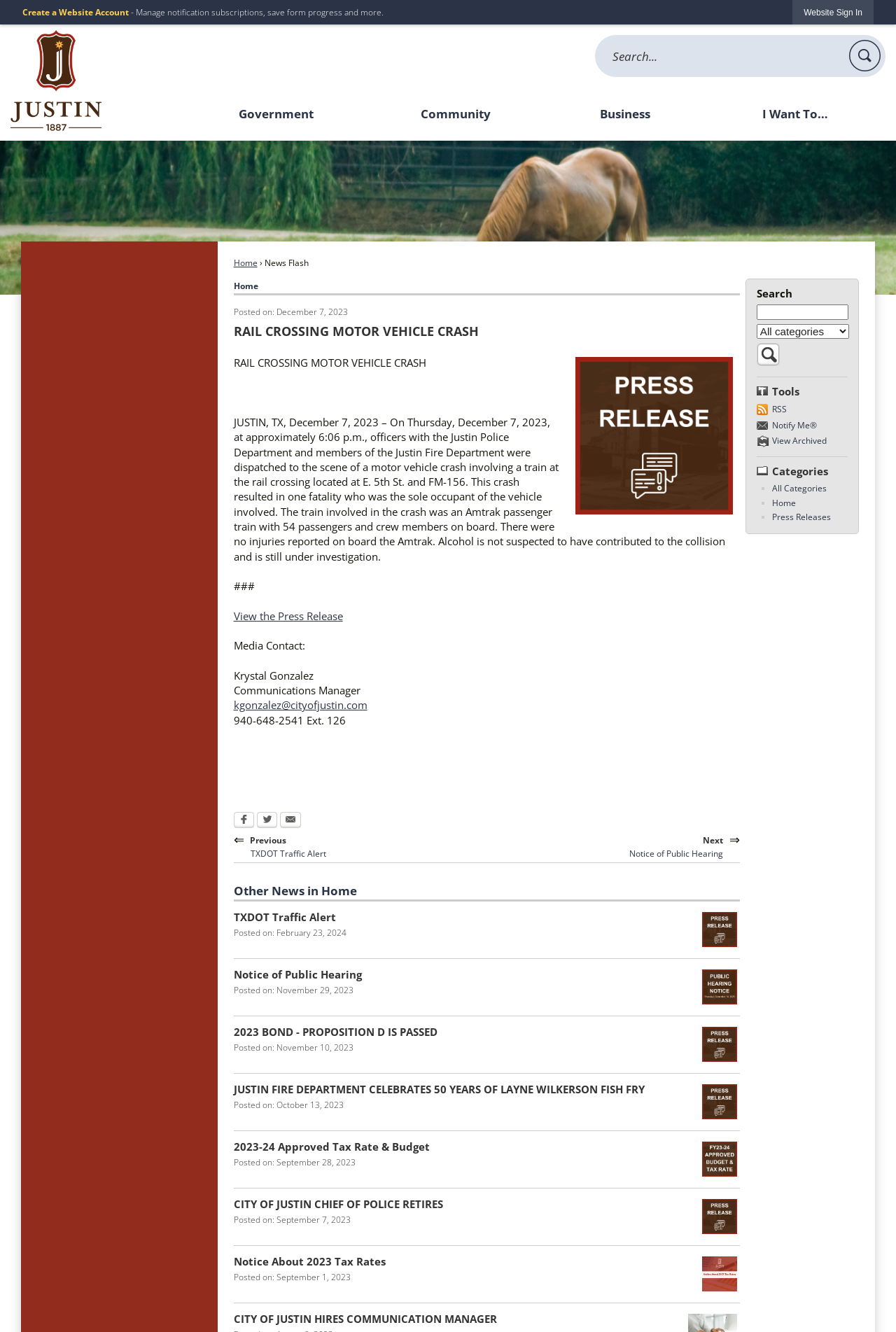Please mark the clickable region by giving the bounding box coordinates needed to complete this instruction: "Search for something".

[0.664, 0.026, 0.988, 0.058]